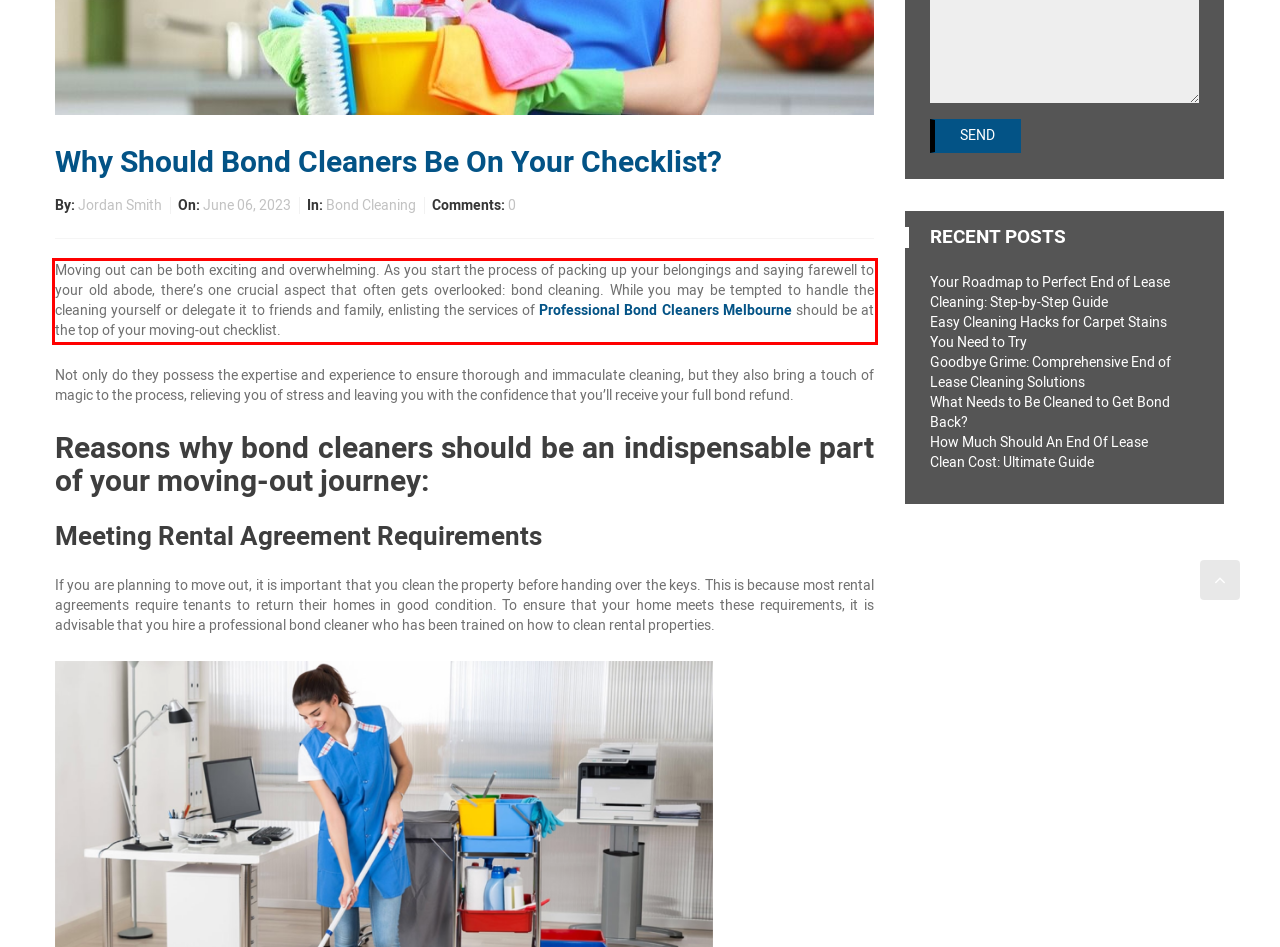Given the screenshot of the webpage, identify the red bounding box, and recognize the text content inside that red bounding box.

Moving out can be both exciting and overwhelming. As you start the process of packing up your belongings and saying farewell to your old abode, there’s one crucial aspect that often gets overlooked: bond cleaning. While you may be tempted to handle the cleaning yourself or delegate it to friends and family, enlisting the services of Professional Bond Cleaners Melbourne should be at the top of your moving-out checklist.